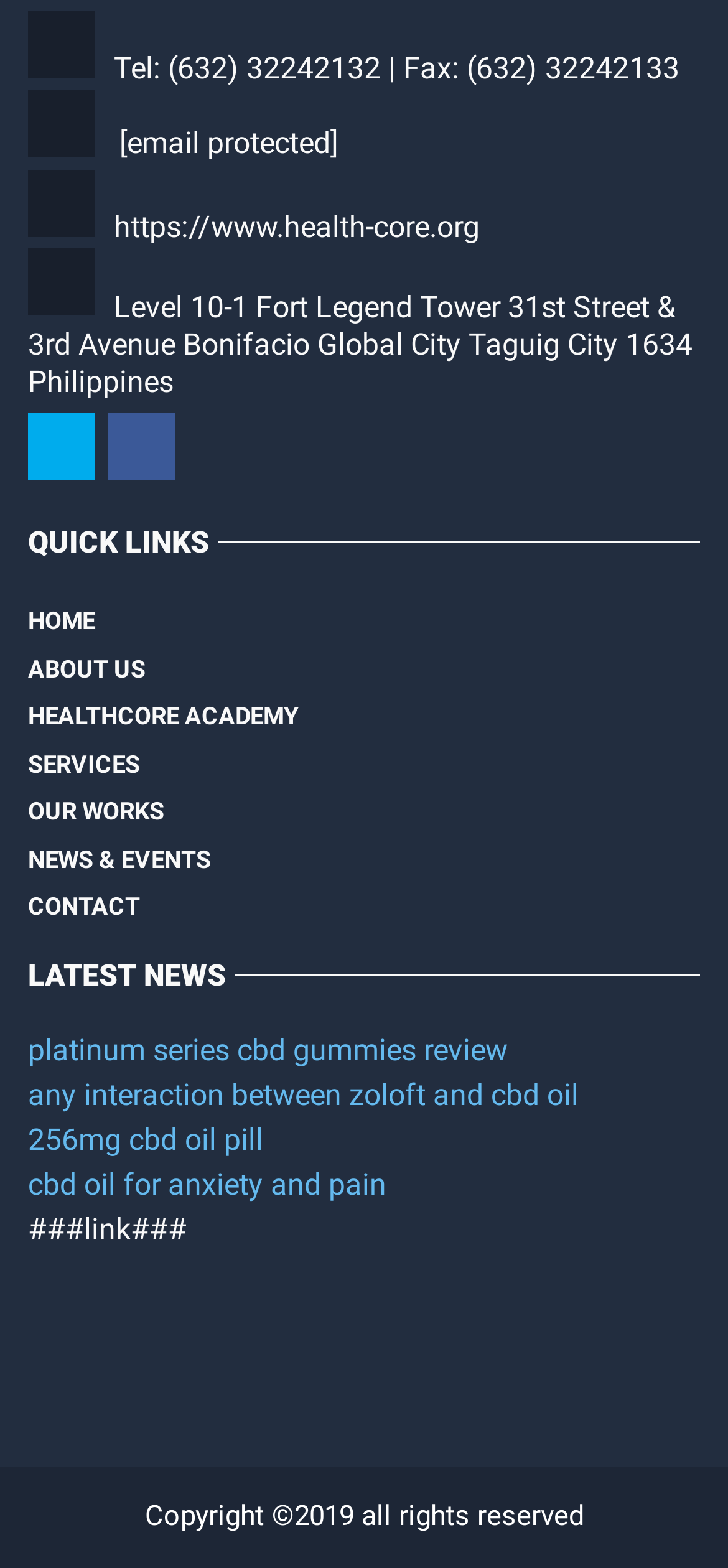Please identify the bounding box coordinates of the element that needs to be clicked to perform the following instruction: "check the latest news".

[0.038, 0.611, 0.962, 0.632]